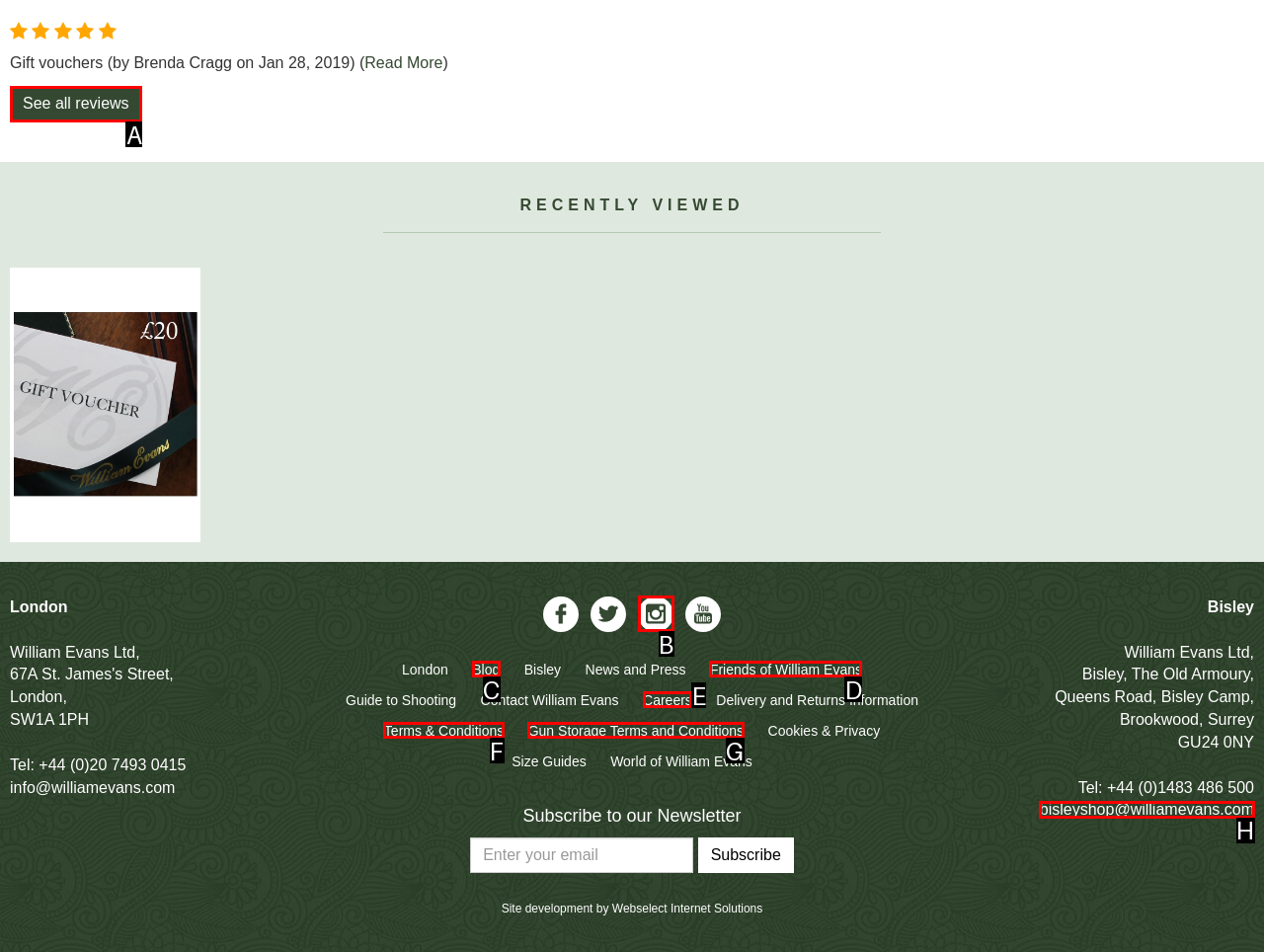Identify the HTML element that matches the description: Gun Storage Terms and Conditions
Respond with the letter of the correct option.

G